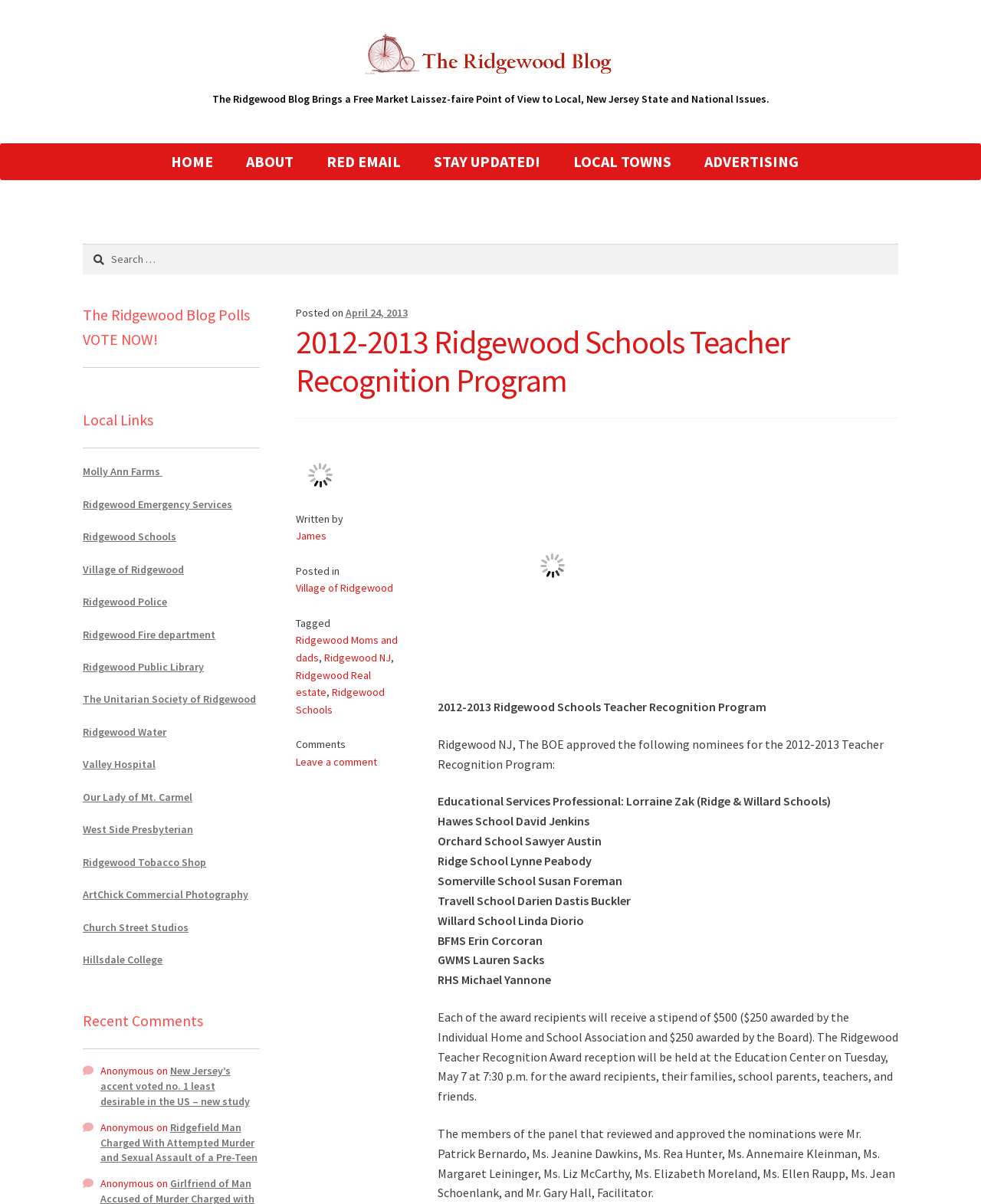From the details in the image, provide a thorough response to the question: What is the name of the blog?

I found the answer by looking at the top of the webpage, where the logo and title of the blog are usually located. The StaticText element with the text 'The Ridgewood Blog Brings a Free Market Laissez-faire Point of View to Local, New Jersey State and National Issues.' suggests that 'The Ridgewood Blog' is the name of the blog.